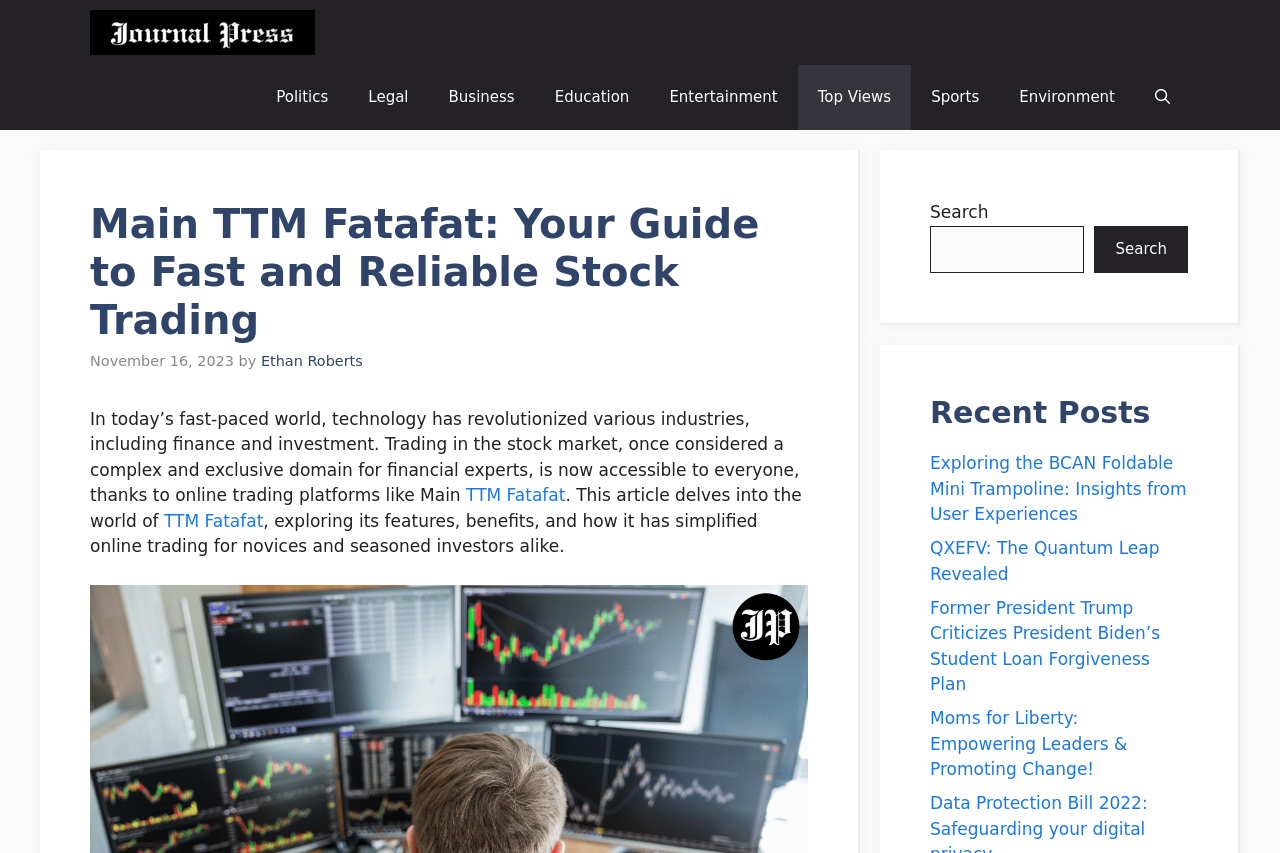How many links are there in the navigation section?
Give a one-word or short phrase answer based on the image.

9